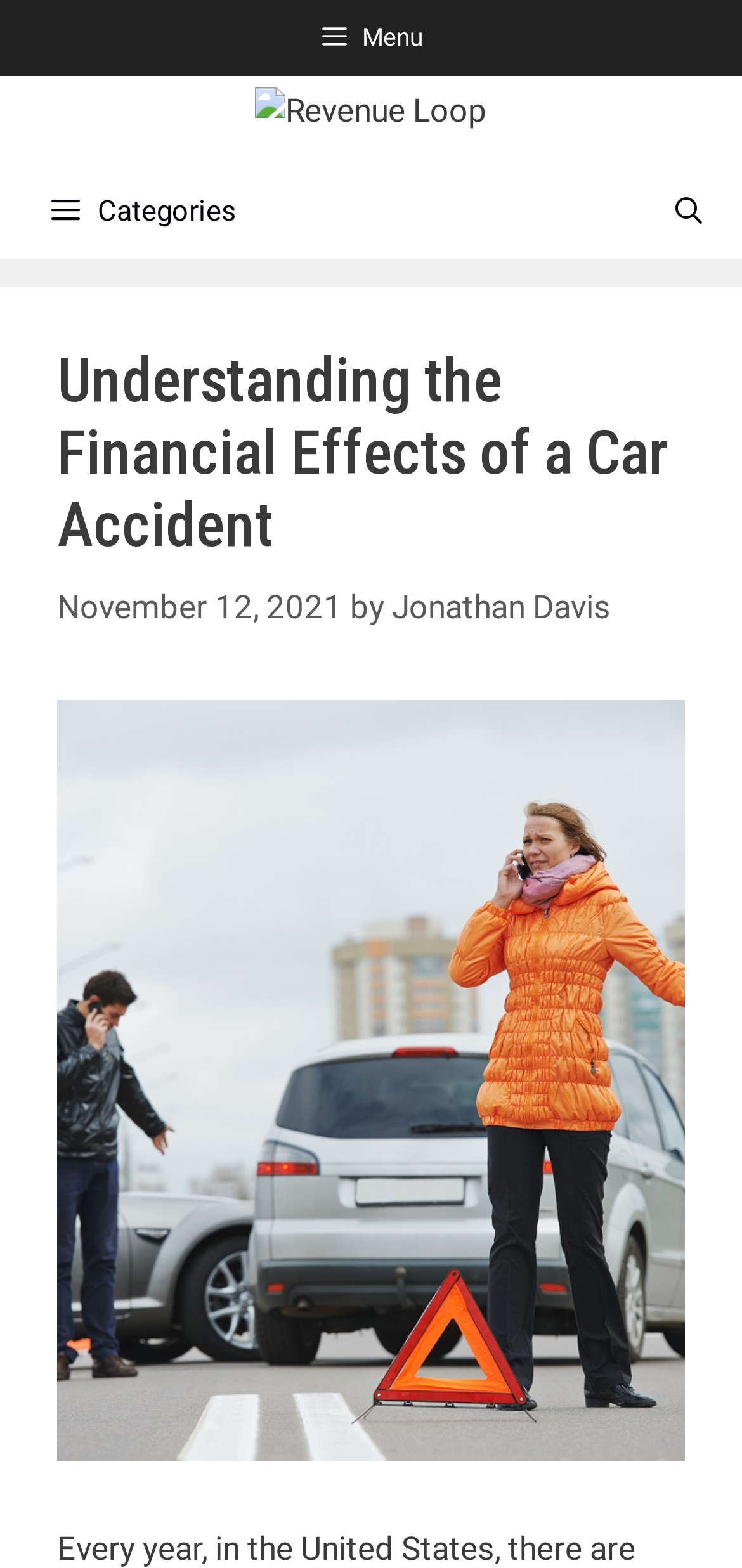Predict the bounding box for the UI component with the following description: "aria-label="Open Search Bar"".

[0.869, 0.111, 0.987, 0.159]